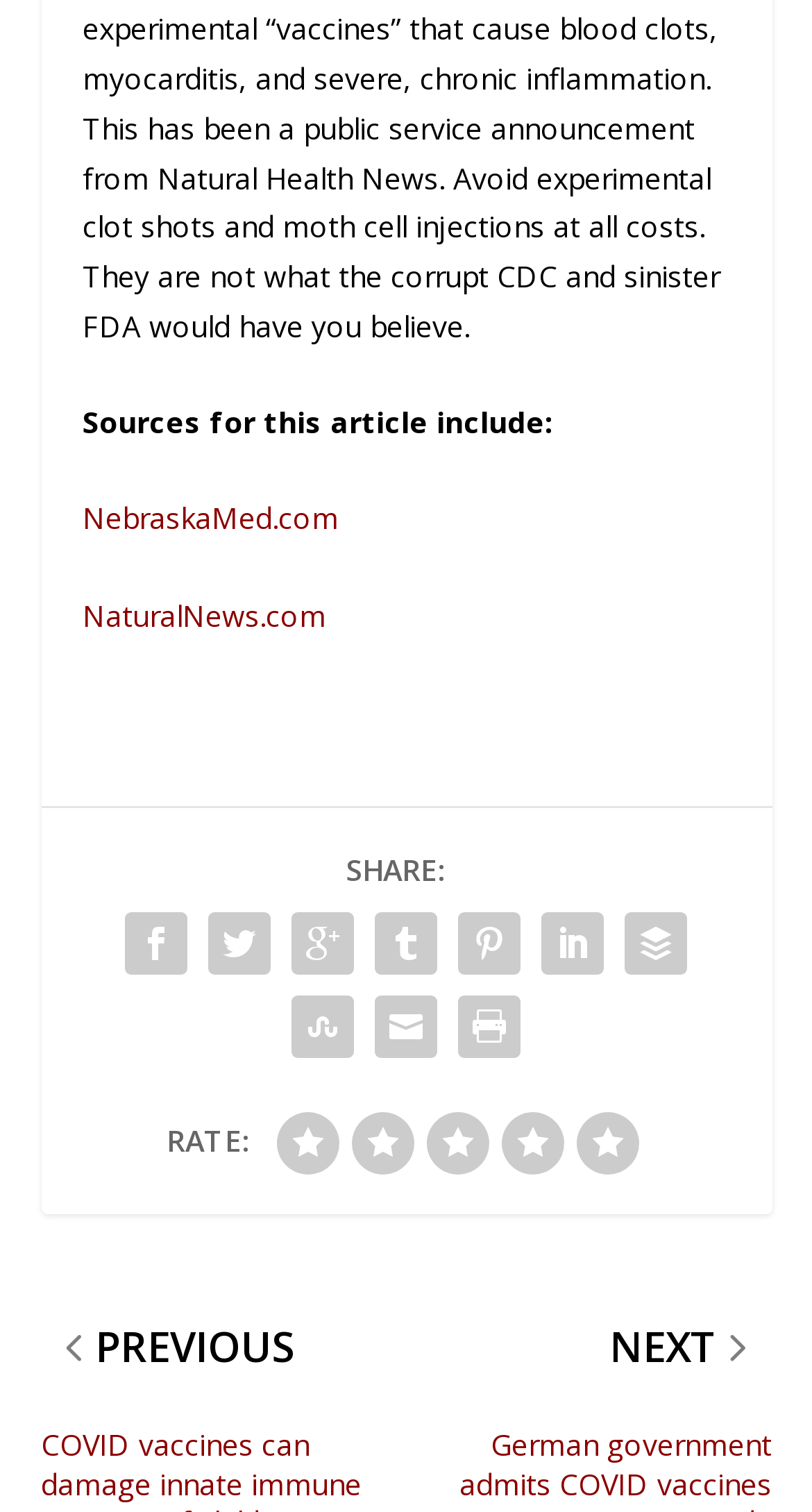Locate the bounding box coordinates of the area you need to click to fulfill this instruction: 'Rate with 5 stars'. The coordinates must be in the form of four float numbers ranging from 0 to 1: [left, top, right, bottom].

[0.71, 0.736, 0.787, 0.777]